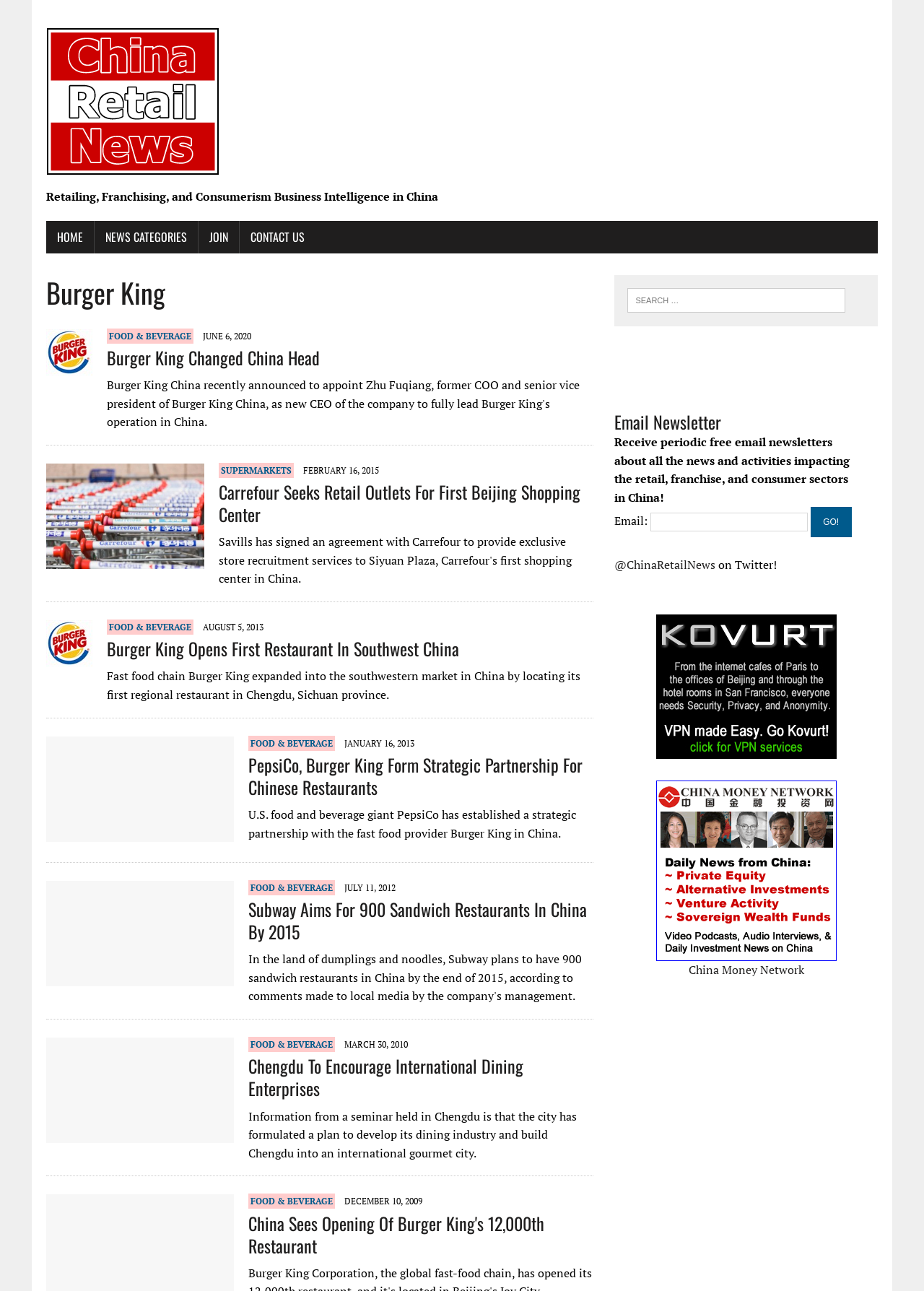Determine the bounding box of the UI element mentioned here: "Company Home Page". The coordinates must be in the format [left, top, right, bottom] with values ranging from 0 to 1.

None